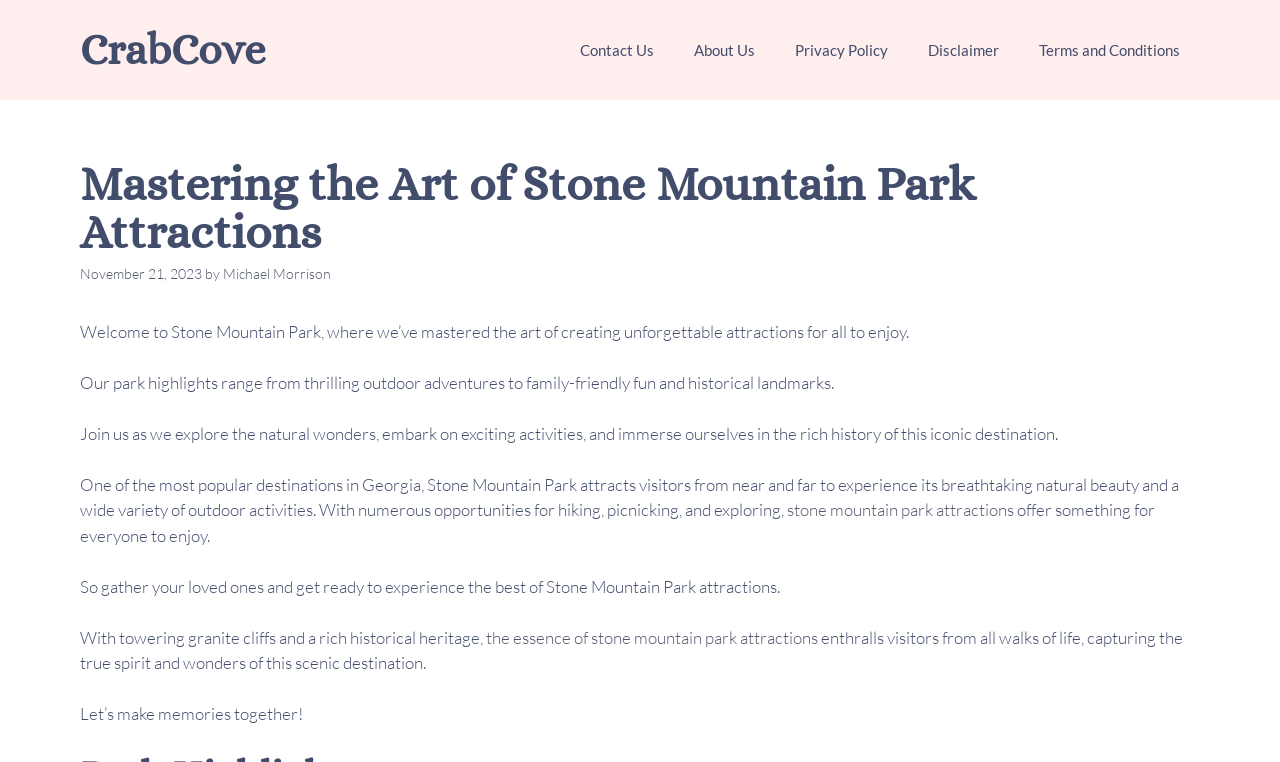Explain in detail what is displayed on the webpage.

The webpage is about Stone Mountain Park, a popular destination in Georgia. At the top, there is a banner with the site's name, "CrabCove", and a navigation menu with links to "Contact Us", "About Us", "Privacy Policy", "Disclaimer", and "Terms and Conditions". Below the navigation menu, there is a header section with the title "Mastering the Art of Stone Mountain Park Attractions" and a timestamp "November 21, 2023" by "Michael Morrison".

The main content of the webpage is divided into several paragraphs. The first paragraph welcomes visitors to Stone Mountain Park, highlighting its ability to create unforgettable attractions for all to enjoy. The second paragraph describes the park's range of activities, from outdoor adventures to family-friendly fun and historical landmarks. The third paragraph invites visitors to explore the natural wonders, embark on exciting activities, and immerse themselves in the rich history of the park.

The following paragraphs provide more information about the park, including its natural beauty, outdoor activities, and attractions. There are also links to "stone mountain park attractions" and "the essence of stone mountain park attractions" scattered throughout the text. The final paragraph encourages visitors to make memories together at the park.

Throughout the webpage, there are no images mentioned. The layout is organized, with clear headings and concise text, making it easy to navigate and read.